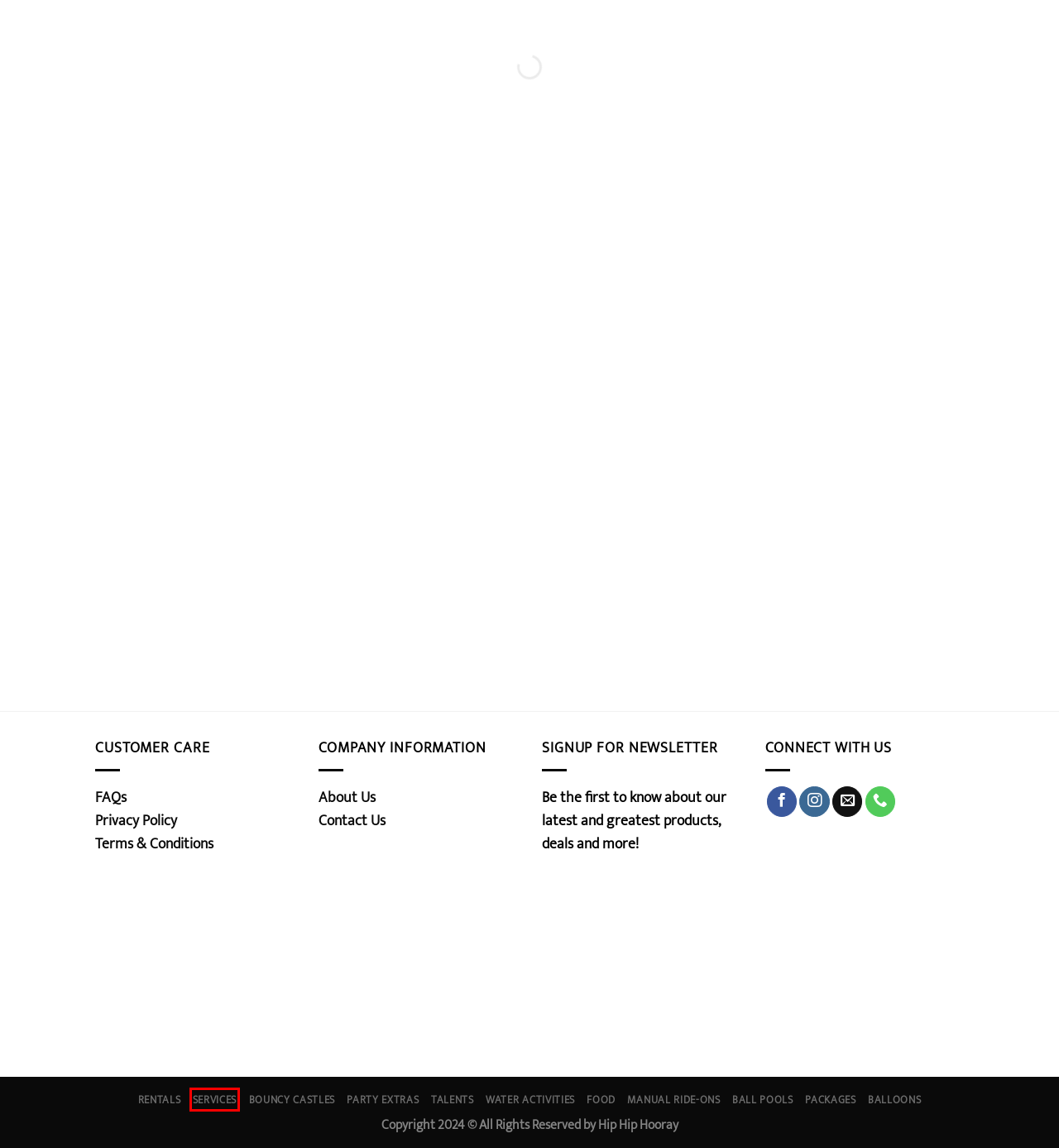Observe the provided screenshot of a webpage that has a red rectangle bounding box. Determine the webpage description that best matches the new webpage after clicking the element inside the red bounding box. Here are the candidates:
A. Terms & Conditions - Hip Hip Hooray
B. Services Archives - Hip Hip Hooray
C. Get to Know The Team Behind Hip Hip Hooray Singapore
D. Hire Professional Entertainers For Your Event in Singapore
E. Privacy Policy - Hip Hip Hooray
F. #1 Ball Pit Rental for All Singapore Events & Party
G. Party Food For Your Event in Singapore
H. FAQ - Hip Hip Hooray

B